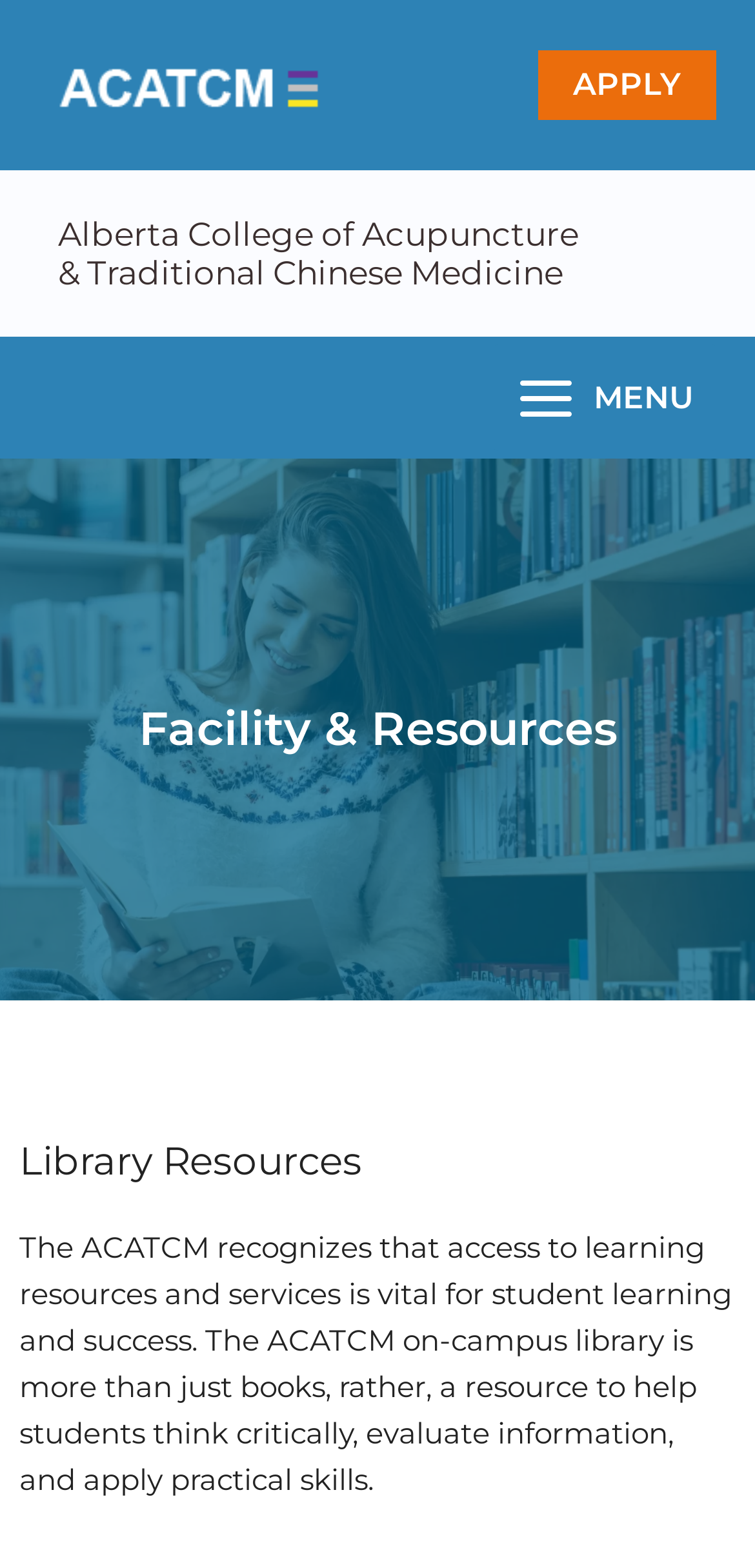What is the logo image of?
From the details in the image, provide a complete and detailed answer to the question.

I found the answer by looking at the image element on the webpage, which has the text 'ACATCM Logo Mobile White'.